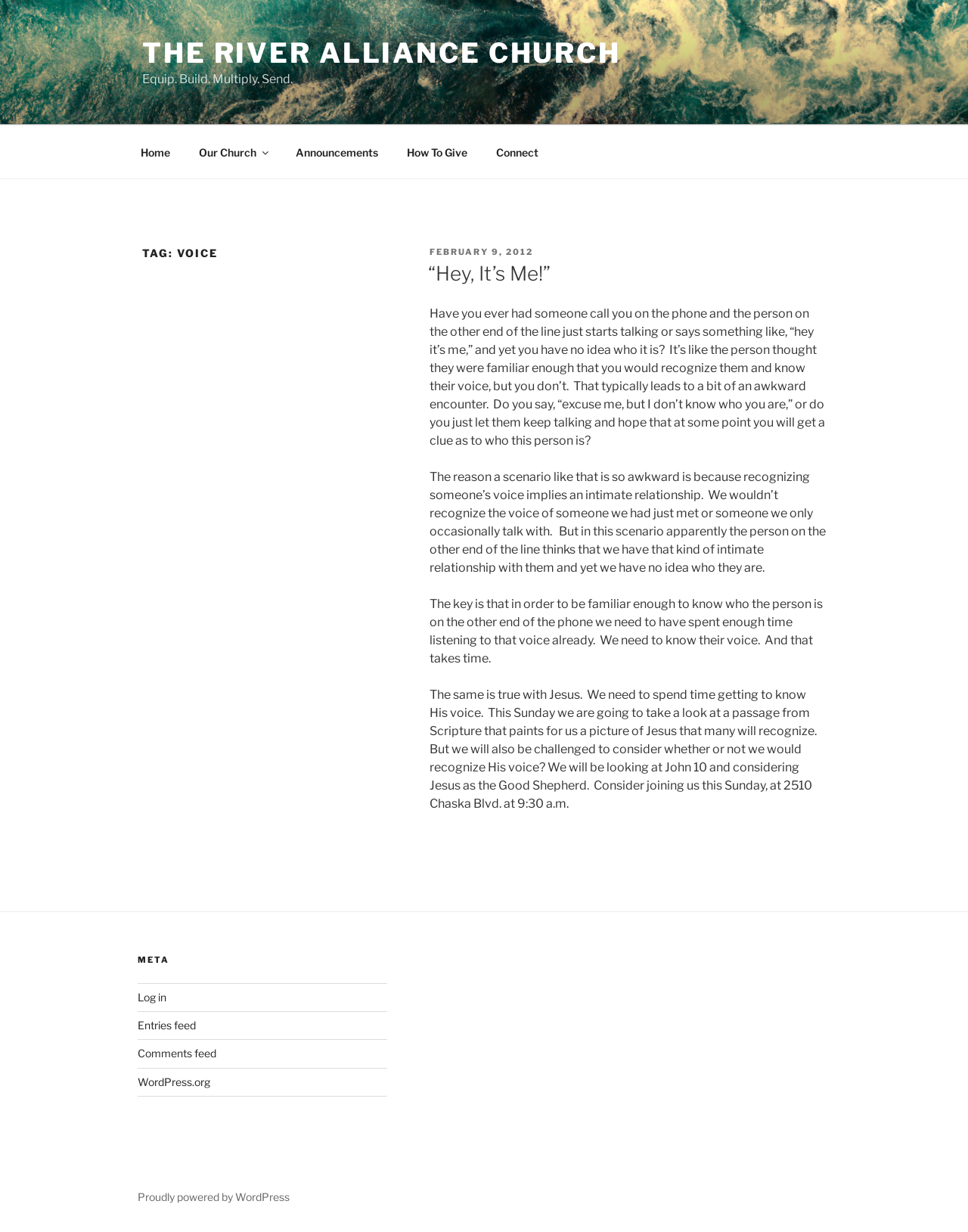Please examine the image and answer the question with a detailed explanation:
What is the Bible passage being discussed?

The Bible passage being discussed is mentioned in the article as 'John 10', which is described as a passage that paints a picture of Jesus as the Good Shepherd.